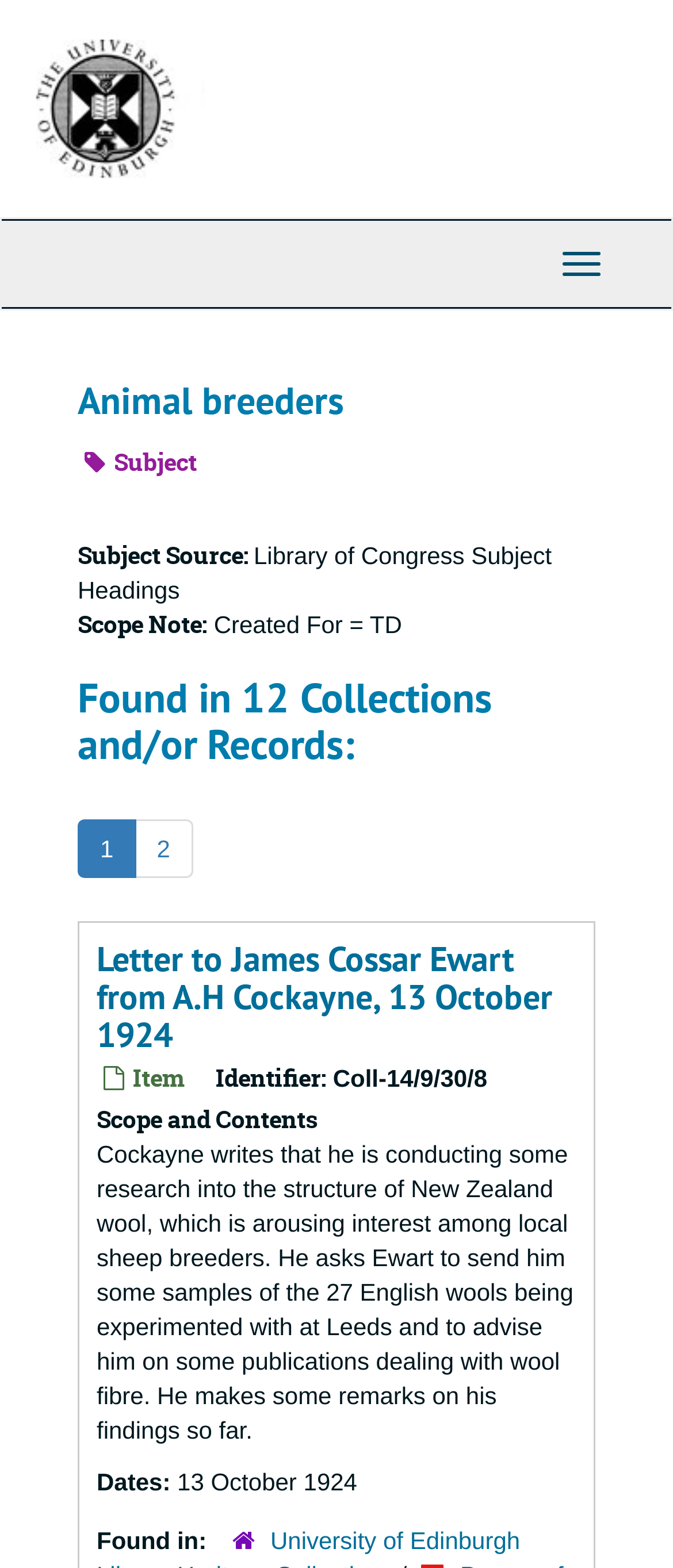How many collections and/or records are found?
We need a detailed and meticulous answer to the question.

The answer can be found in the heading 'Found in 12 Collections and/or Records:' which is located at the middle of the webpage.